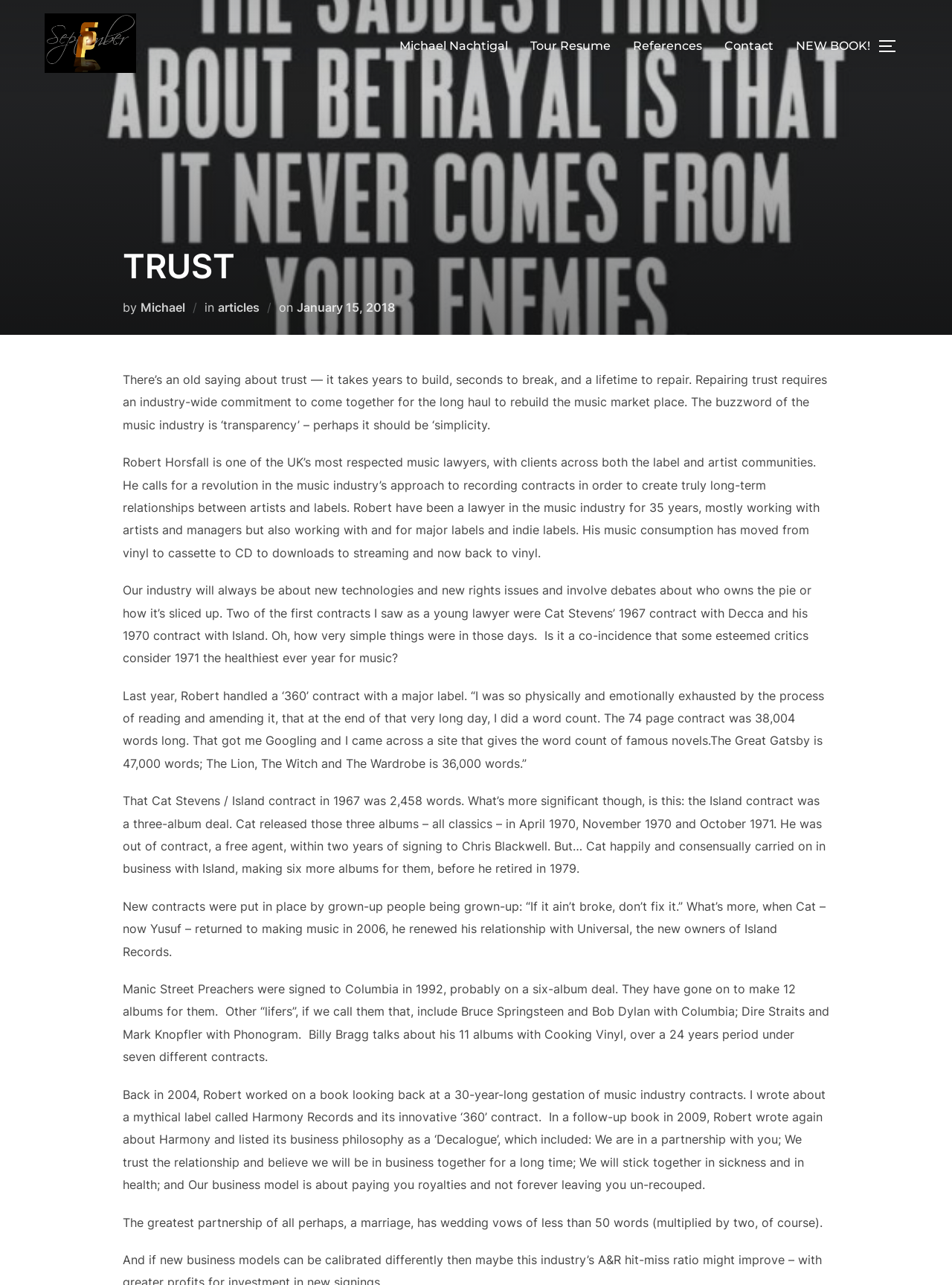Who is the author of the article?
Use the screenshot to answer the question with a single word or phrase.

Michael